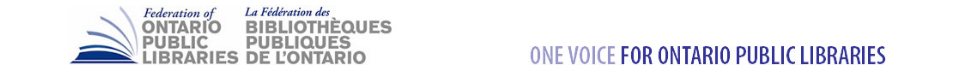What does the open book symbolize?
Please use the image to provide a one-word or short phrase answer.

Knowledge and accessibility